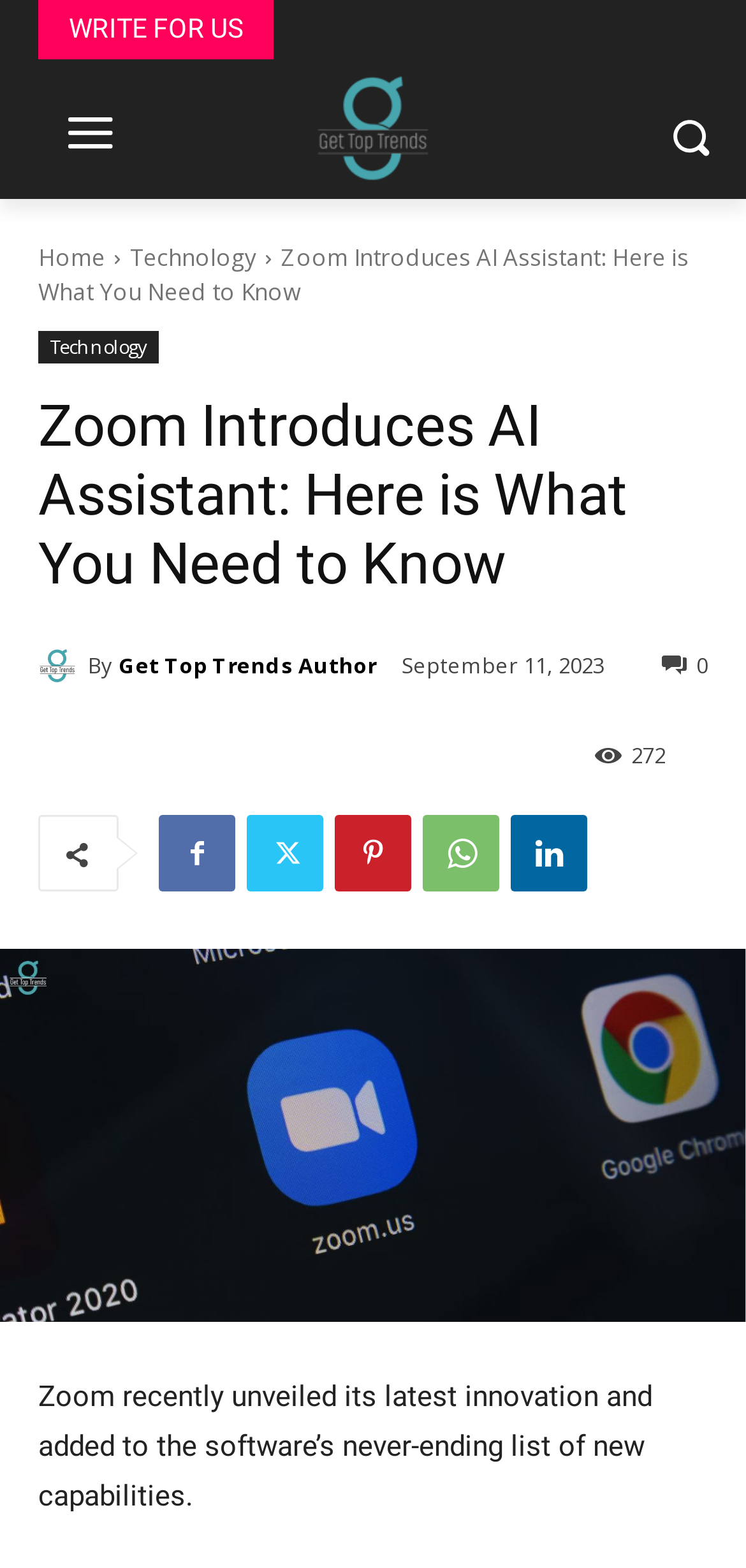Can you show the bounding box coordinates of the region to click on to complete the task described in the instruction: "Click on the 'WRITE FOR US' link"?

[0.051, 0.0, 0.367, 0.038]